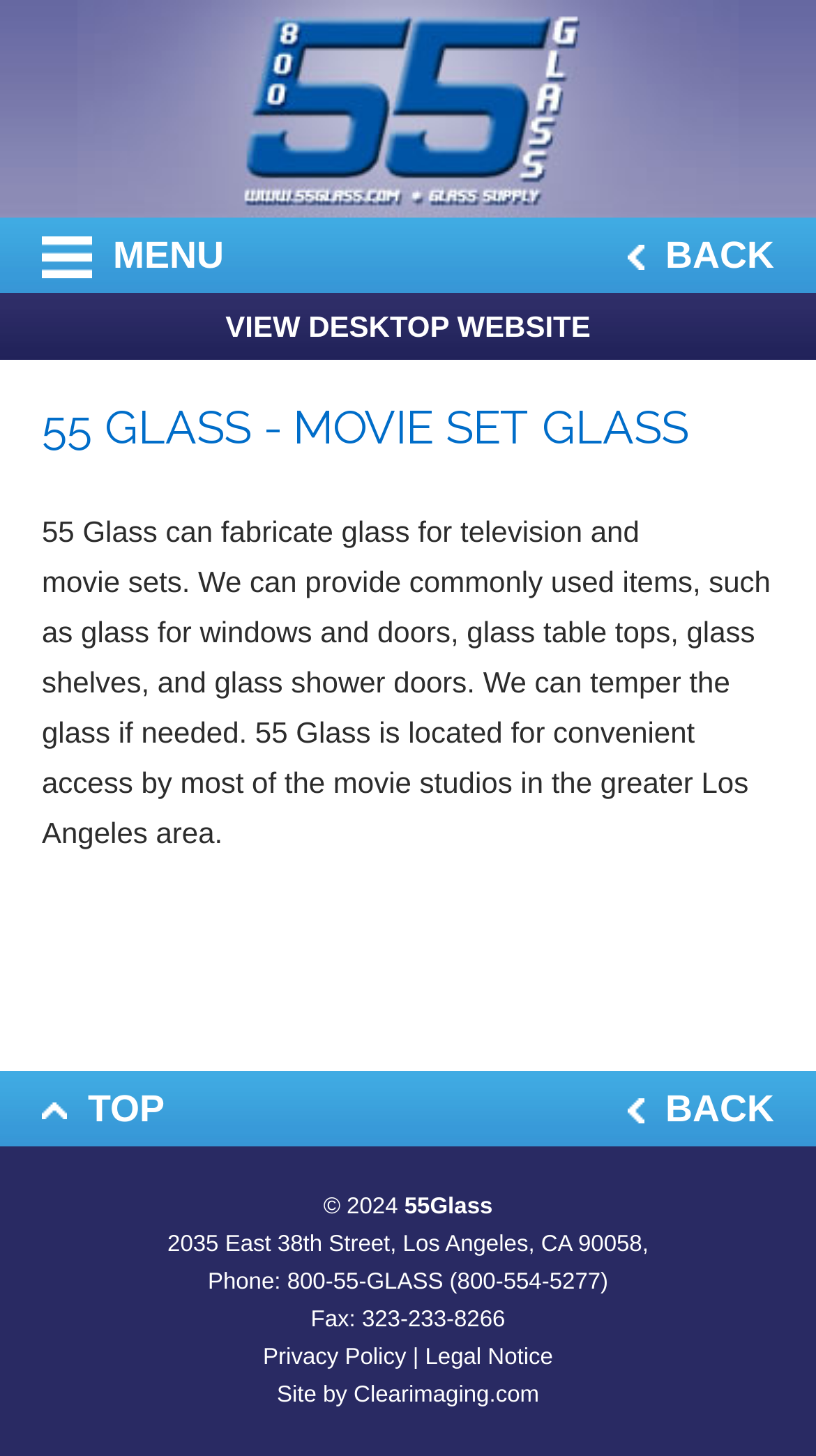What services does 55 Glass provide?
Analyze the image and provide a thorough answer to the question.

According to the webpage, 55 Glass can fabricate glass for television and movie sets, and also provide tempering services if needed. This can be inferred from the text 'We can provide commonly used items, such as glass for windows and doors, glass table tops, glass shelves, and glass shower doors. We can temper the glass if needed.'